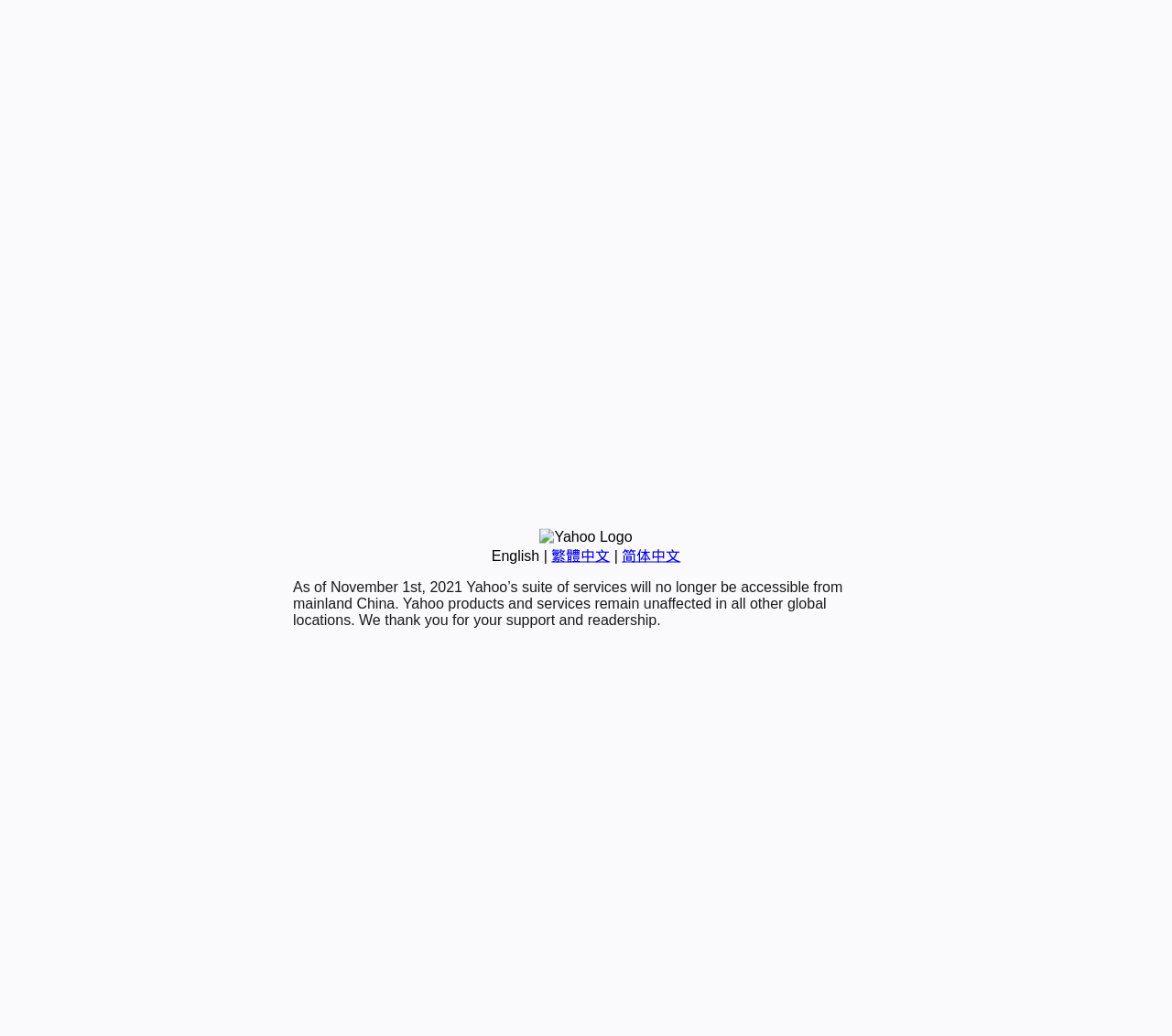Identify the bounding box coordinates of the HTML element based on this description: "繁體中文".

[0.47, 0.529, 0.52, 0.544]